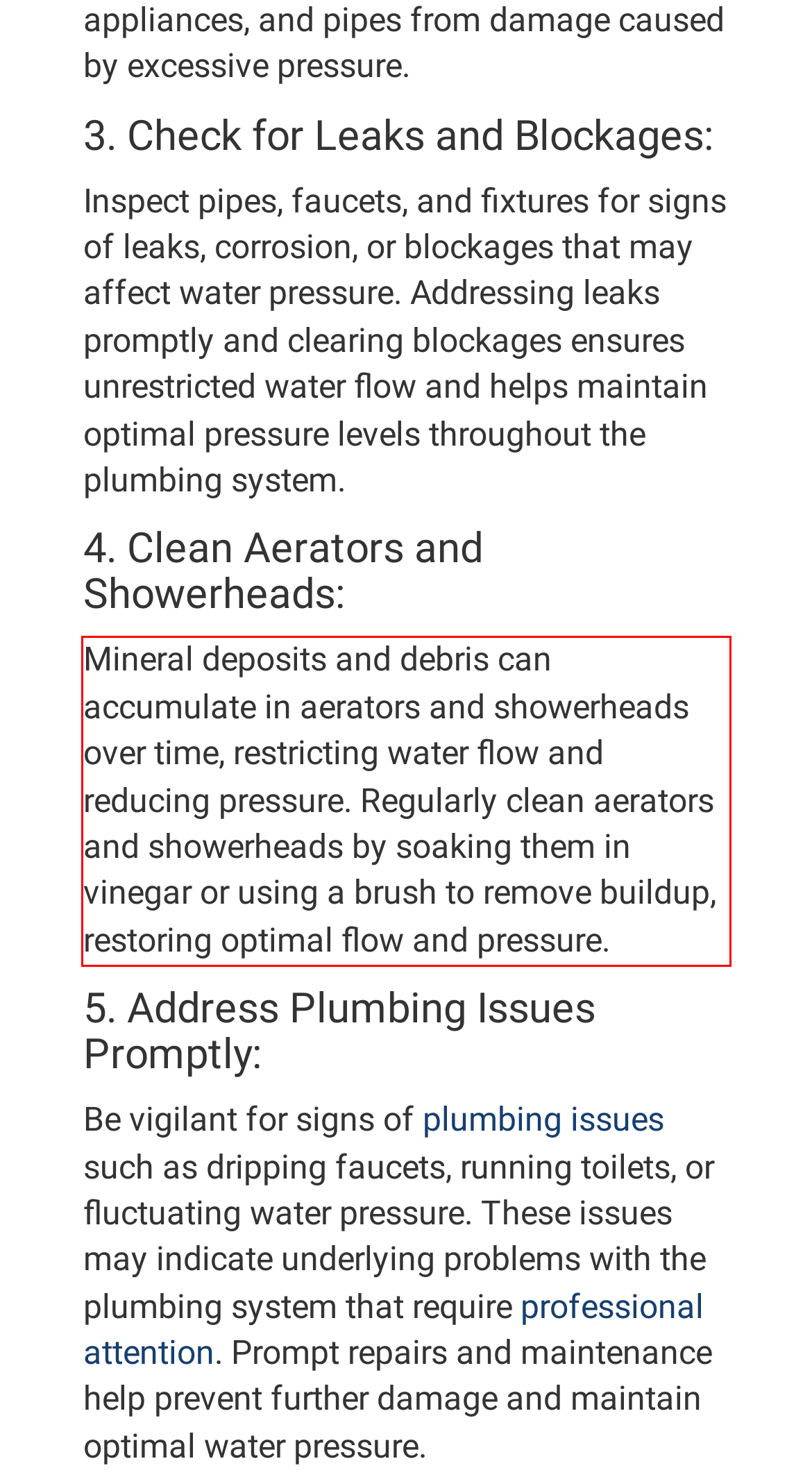There is a screenshot of a webpage with a red bounding box around a UI element. Please use OCR to extract the text within the red bounding box.

Mineral deposits and debris can accumulate in aerators and showerheads over time, restricting water flow and reducing pressure. Regularly clean aerators and showerheads by soaking them in vinegar or using a brush to remove buildup, restoring optimal flow and pressure.